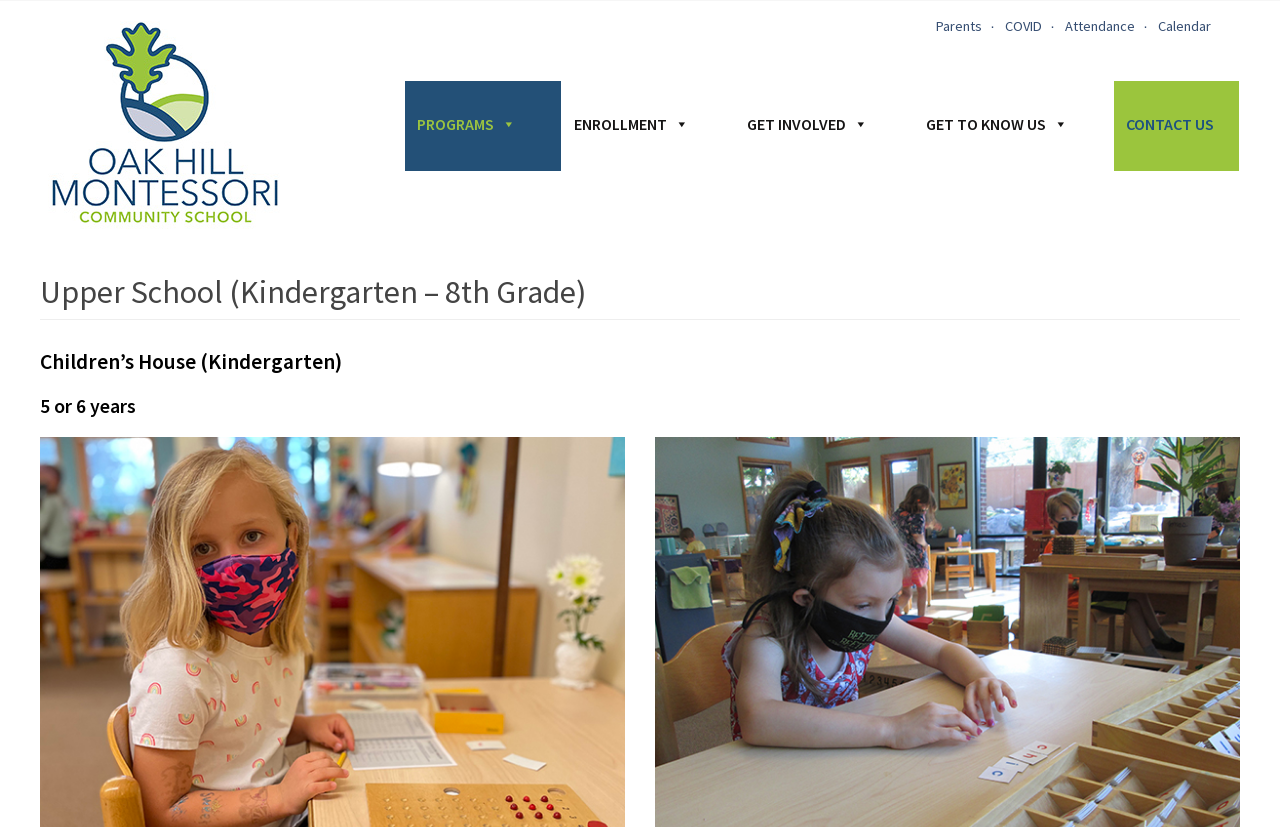Identify the bounding box coordinates of the area you need to click to perform the following instruction: "learn about enrollment".

[0.439, 0.098, 0.573, 0.207]